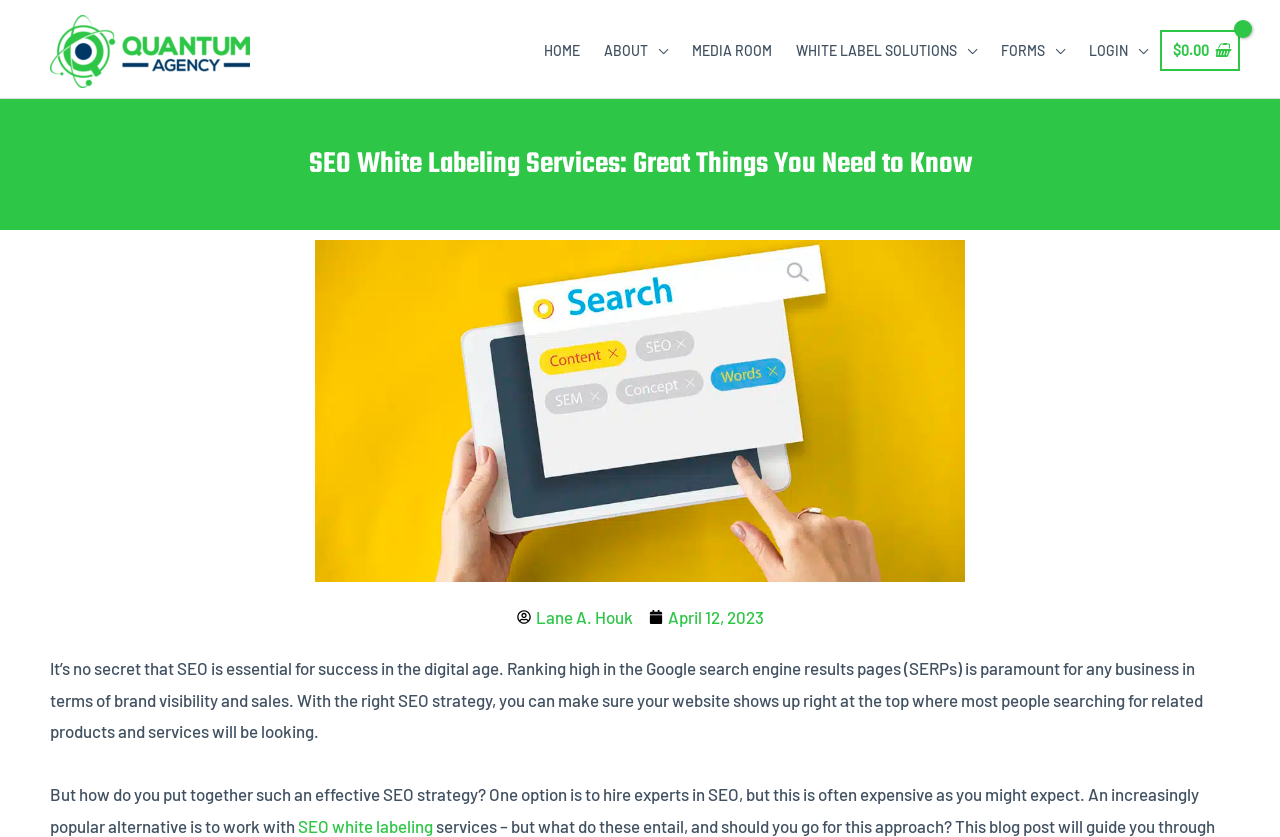Identify the bounding box coordinates for the element that needs to be clicked to fulfill this instruction: "Read the article by Lane A. Houk". Provide the coordinates in the format of four float numbers between 0 and 1: [left, top, right, bottom].

[0.404, 0.719, 0.494, 0.756]